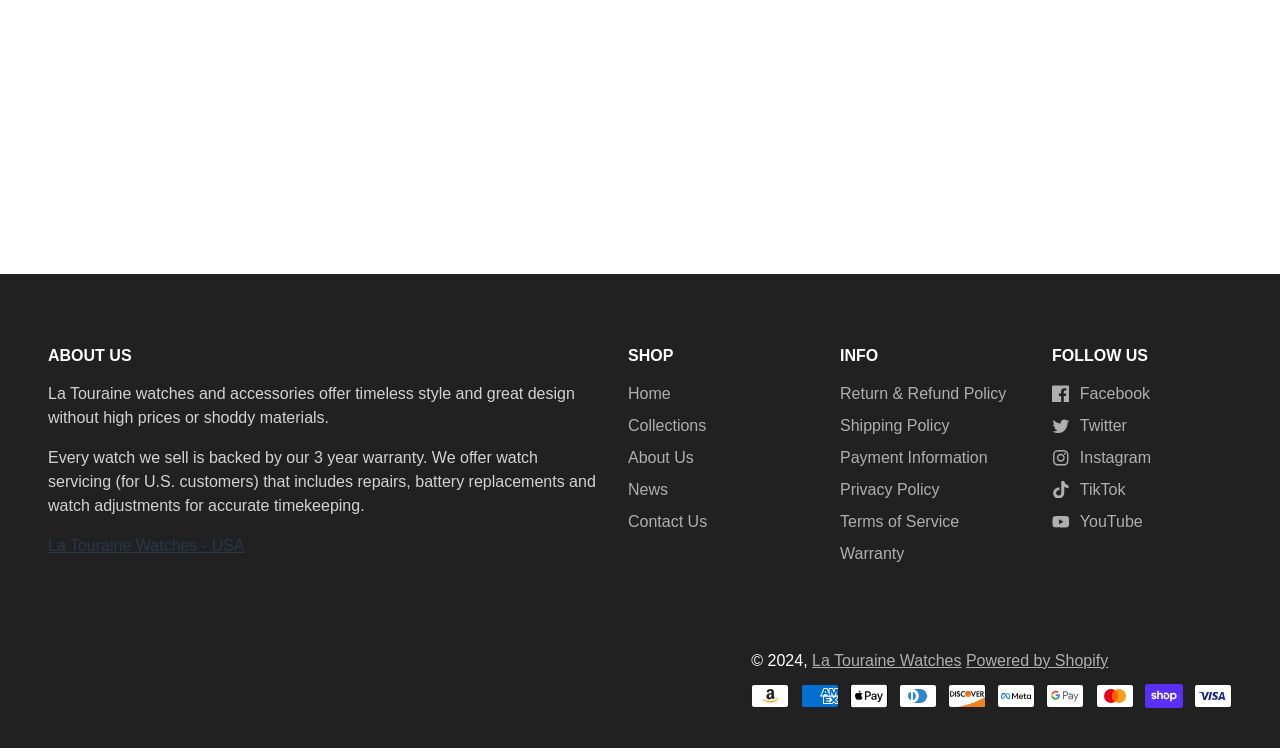Show the bounding box coordinates of the region that should be clicked to follow the instruction: "View Return & Refund Policy."

[0.656, 0.514, 0.786, 0.537]